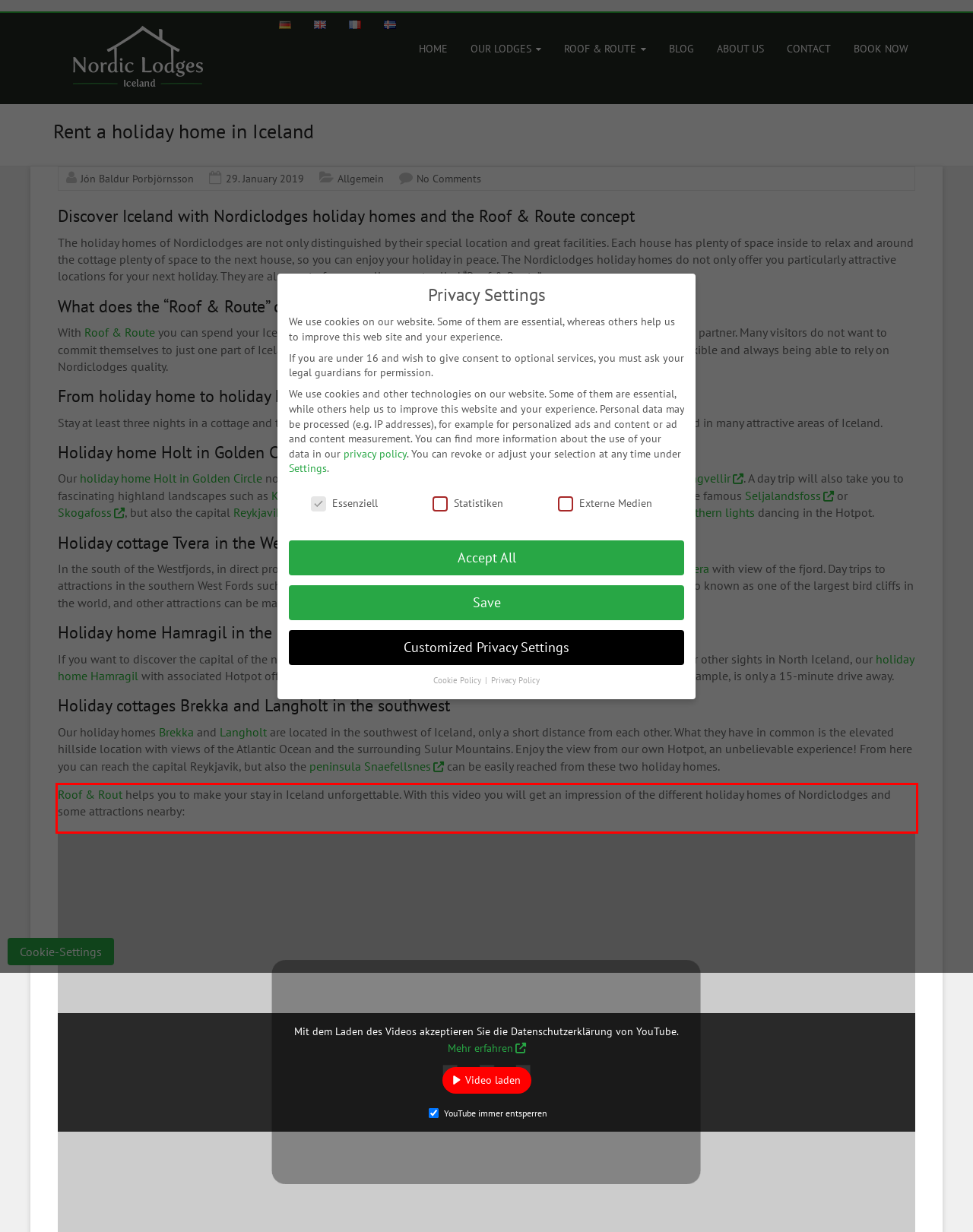Given the screenshot of the webpage, identify the red bounding box, and recognize the text content inside that red bounding box.

Roof & Rout helps you to make your stay in Iceland unforgettable. With this video you will get an impression of the different holiday homes of Nordiclodges and some attractions nearby: